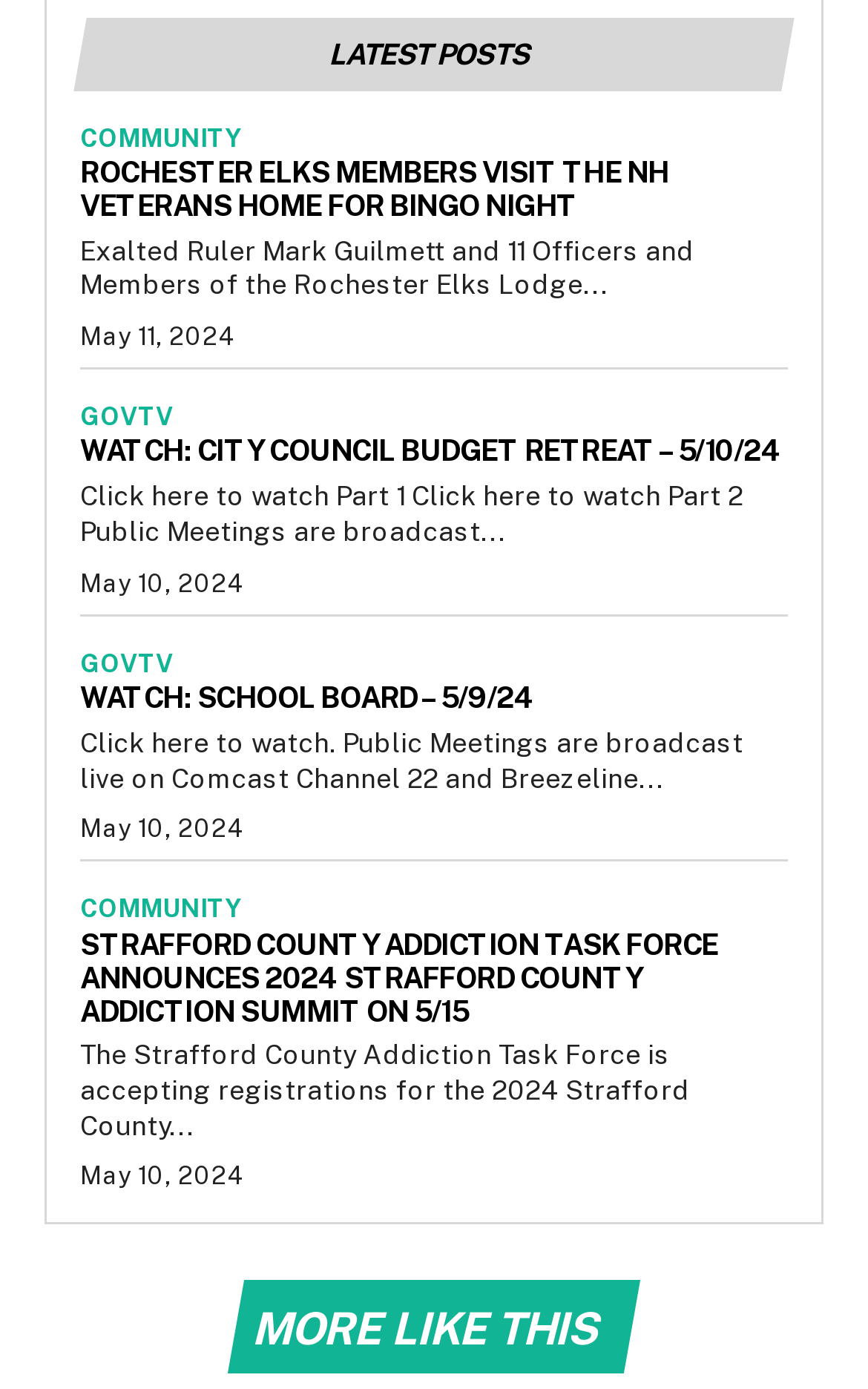Please predict the bounding box coordinates of the element's region where a click is necessary to complete the following instruction: "Read 'ROCHESTER ELKS MEMBERS VISIT THE NH VETERANS HOME FOR BINGO NIGHT'". The coordinates should be represented by four float numbers between 0 and 1, i.e., [left, top, right, bottom].

[0.092, 0.114, 0.908, 0.161]